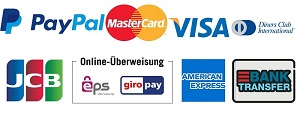Answer the question in a single word or phrase:
How many payment method logos are featured below the top row?

6